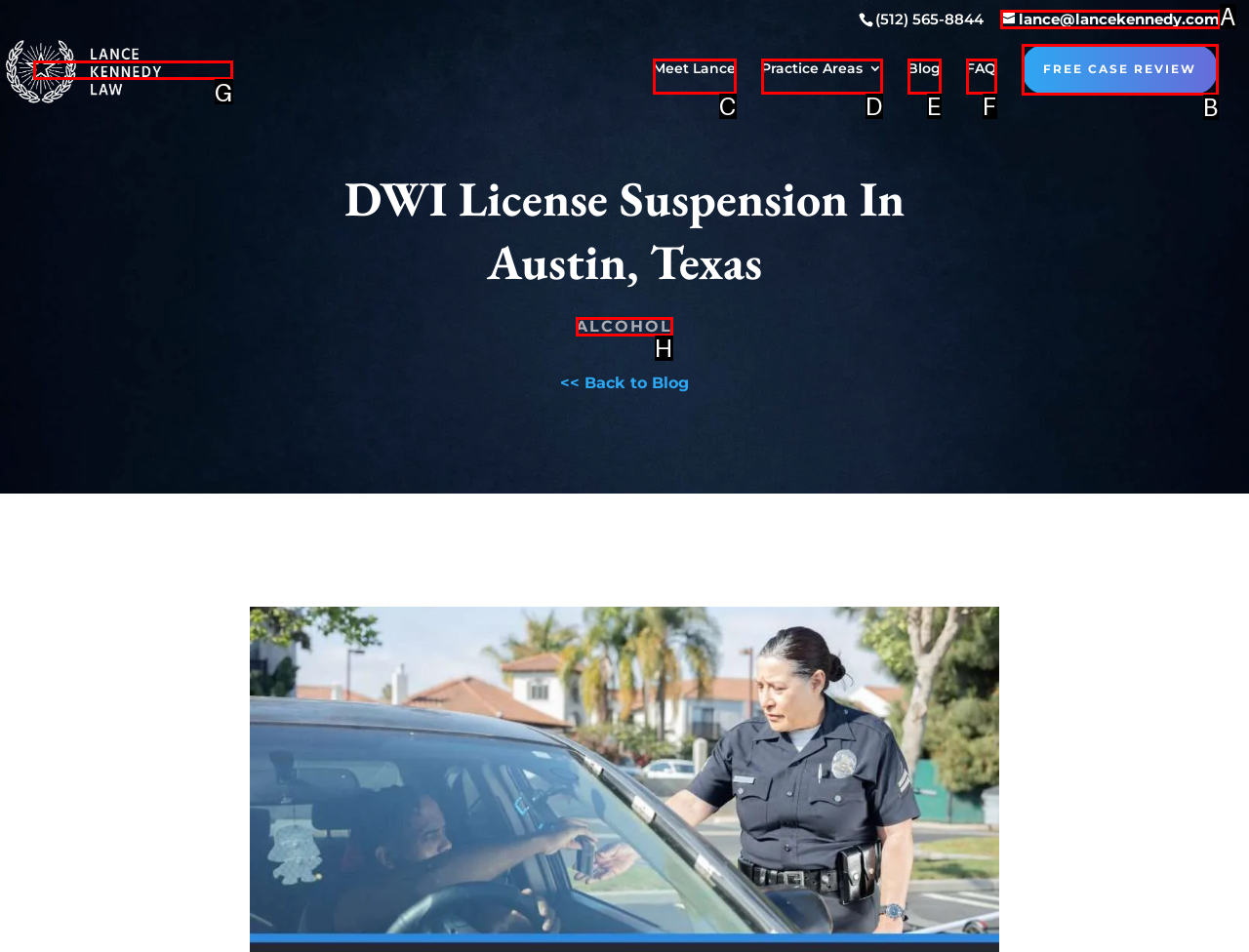Find the option that fits the given description: Meet Lance
Answer with the letter representing the correct choice directly.

C